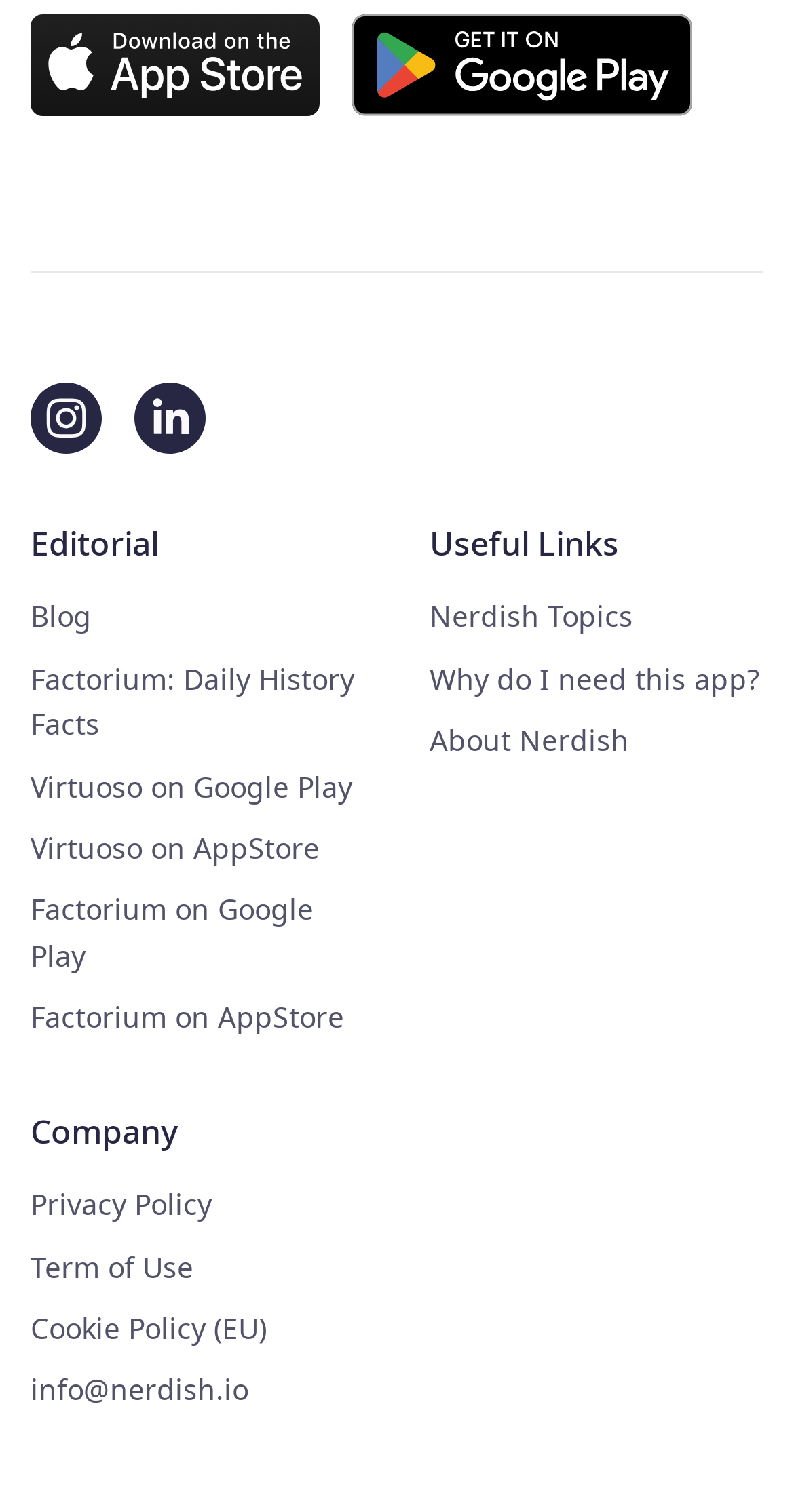Find the bounding box coordinates of the element to click in order to complete the given instruction: "download Virtuoso on AppStore."

[0.038, 0.548, 0.403, 0.573]